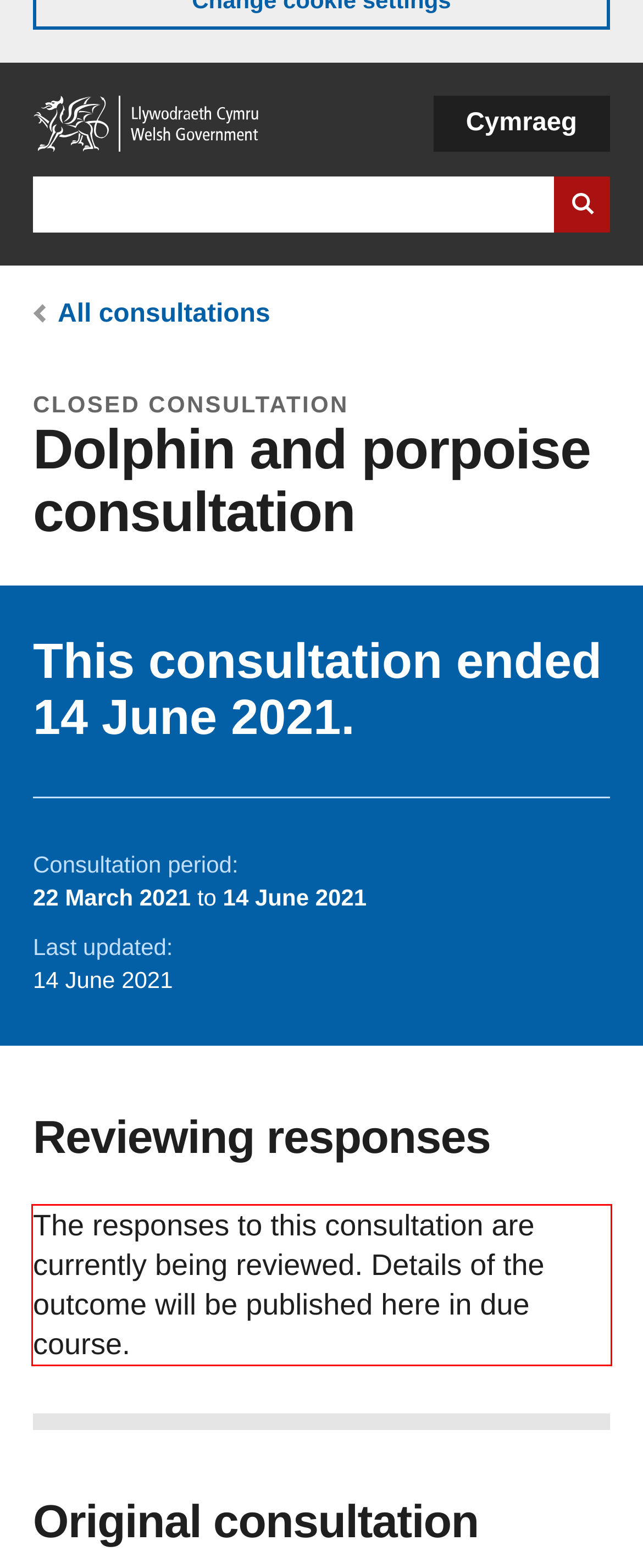Please recognize and transcribe the text located inside the red bounding box in the webpage image.

The responses to this consultation are currently being reviewed. Details of the outcome will be published here in due course.